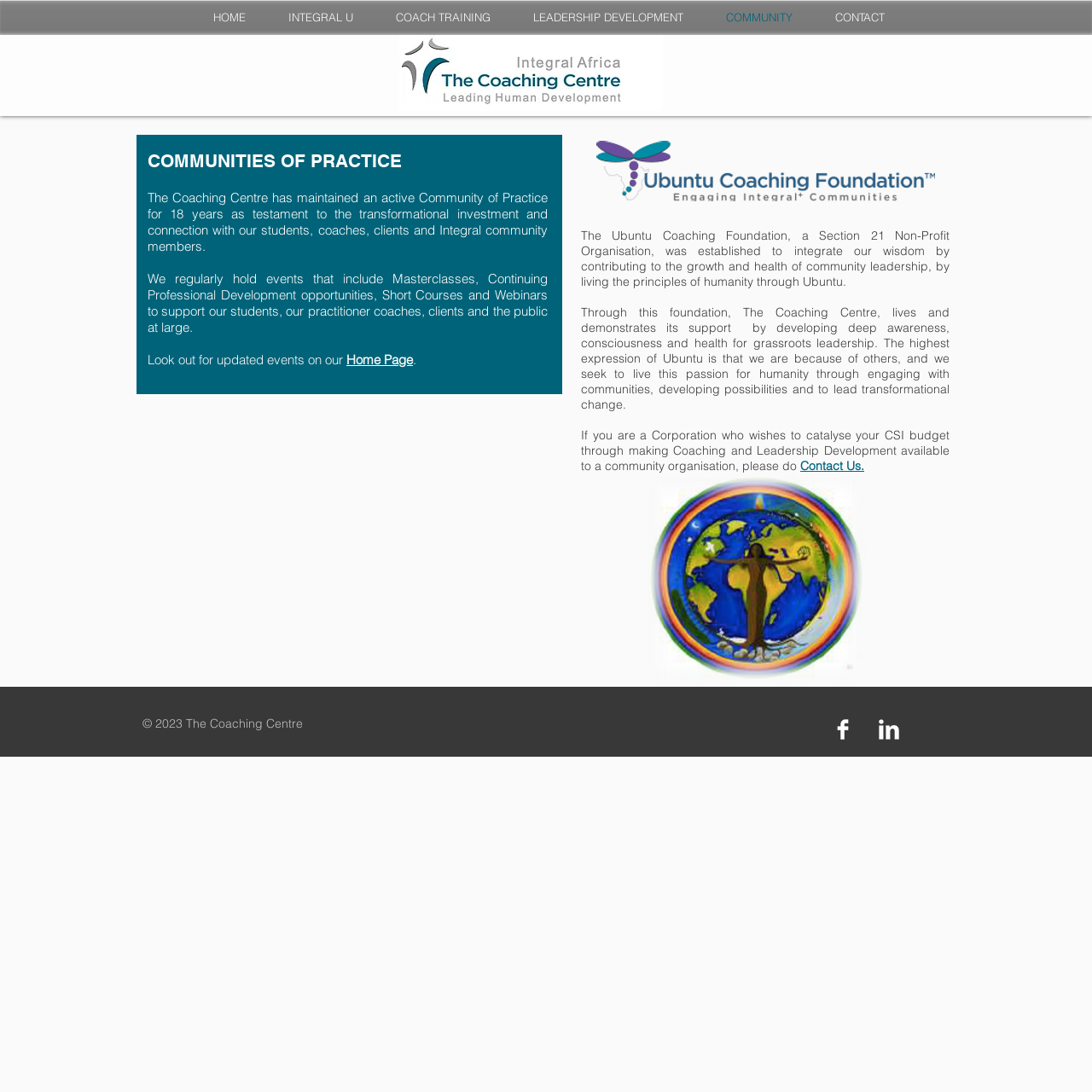What type of events are regularly held by The Coaching Centre?
From the details in the image, provide a complete and detailed answer to the question.

The webpage mentions that The Coaching Centre regularly holds events that include Masterclasses, Continuing Professional Development opportunities, Short Courses, and Webinars to support students, practitioner coaches, clients, and the public at large.